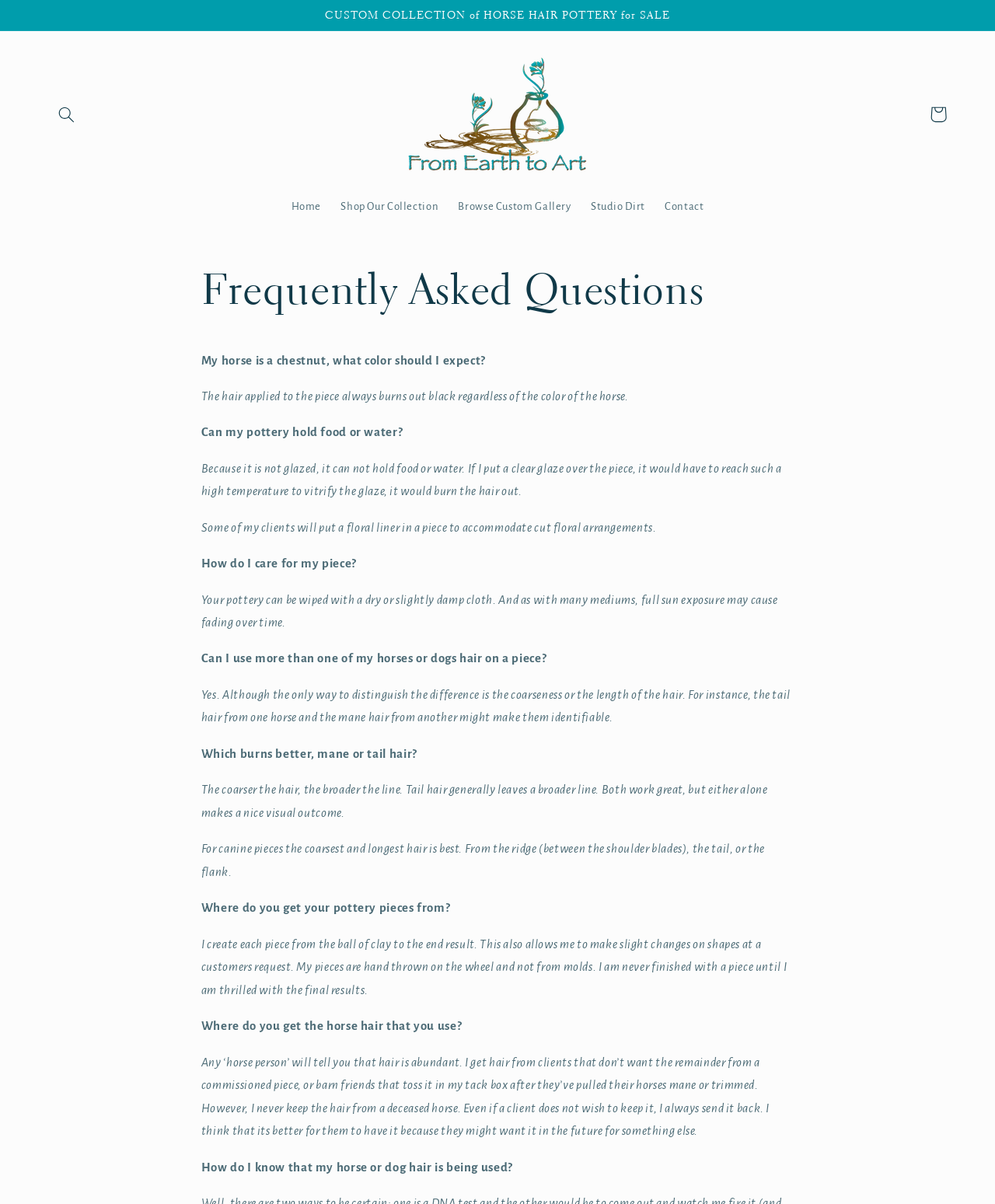Determine the bounding box coordinates of the clickable area required to perform the following instruction: "Click the 'Search' button". The coordinates should be represented as four float numbers between 0 and 1: [left, top, right, bottom].

[0.049, 0.08, 0.085, 0.11]